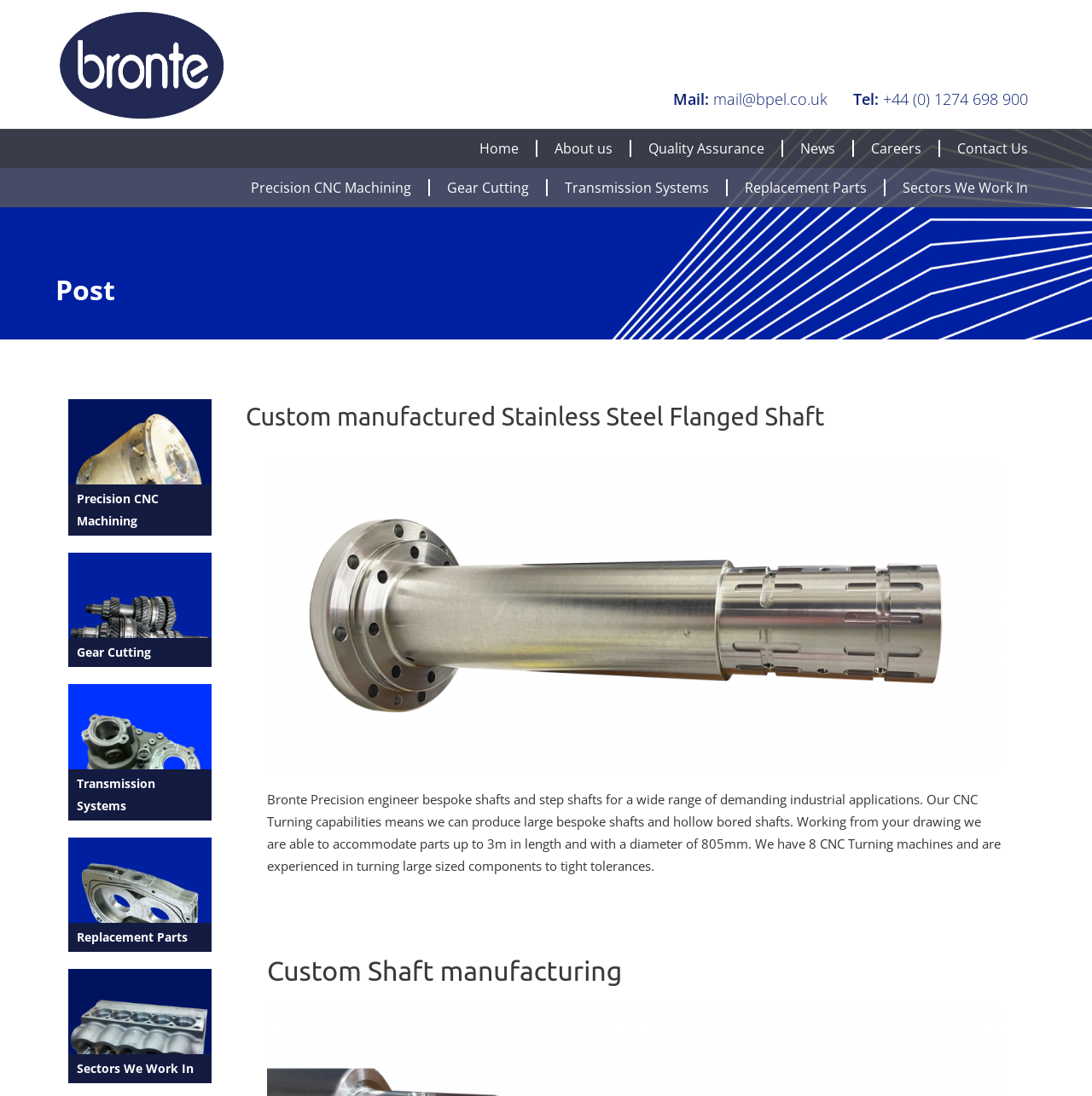Describe in detail what you see on the webpage.

This webpage is about Bronte Precision Engineering Limited, a company that specializes in custom manufacturing stainless steel flanged shafts. At the top right corner, there is a section with the company's contact information, including email and phone number. Below this section, there is a navigation menu with links to various pages, such as Home, About us, Quality Assurance, News, Careers, and Contact Us.

On the left side of the page, there is a menu with links to specific services, including Precision CNC Machining, Gear Cutting, Transmission Systems, Replacement Parts, and Sectors We Work In. Each of these links has a corresponding image and heading.

The main content of the page is divided into two sections. The first section has a heading "Post" and features five links with images and headings, each describing a specific service offered by the company, including Precision CNC Machining, Gear Cutting, Transmission Systems, Replacement Parts, and Sectors We Work In.

The second section has a heading "Custom manufactured Stainless Steel Flanged Shaft" and provides a detailed description of the company's capabilities in manufacturing bespoke shafts and step shafts for industrial applications. The text explains the company's CNC Turning capabilities, including the ability to produce large bespoke shafts and hollow bored shafts, and highlights the company's experience in turning large-sized components to tight tolerances.